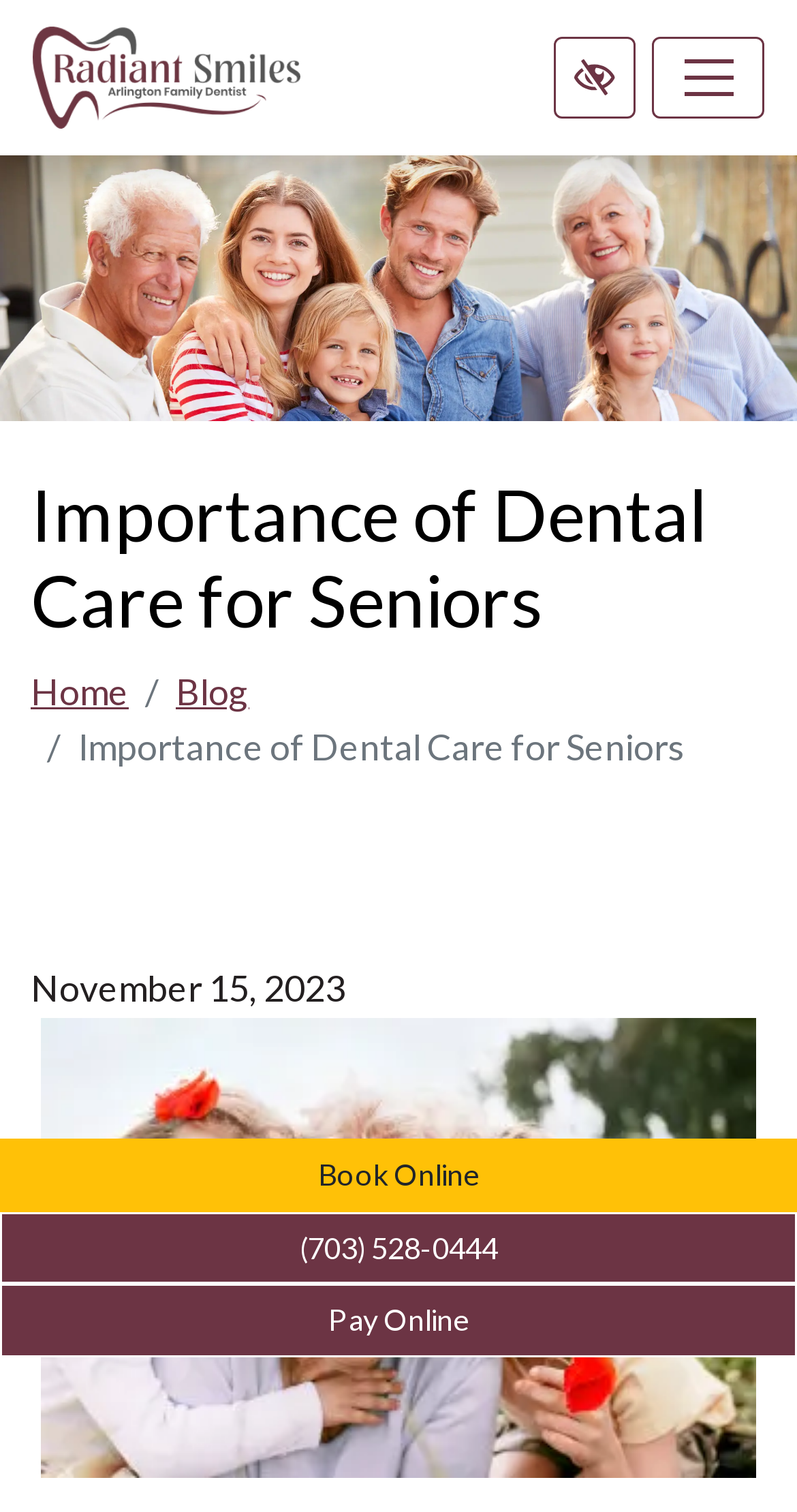Deliver a detailed narrative of the webpage's visual and textual elements.

The webpage is about the importance of dental care for seniors, with a focus on Arlington, VA. At the top, there is a main navigation bar that spans the entire width of the page, containing a logo image of "Radiant Smiles Arlington Family Dentist" on the left, and two buttons on the right: "Switch to high color contrast version of the website" and "Toggle navigation". 

Below the navigation bar, there are three links aligned horizontally: "Book Online", "(703) 528-0444", and "Pay Online". 

The main content area begins with a heading that reads "Importance of Dental Care for Seniors", followed by a breadcrumb navigation section that shows the page's location within the website. The breadcrumb navigation contains three links: "Home", "Blog", and the current page "Importance of Dental Care for Seniors". 

Below the breadcrumb navigation, there is a timestamp indicating the publication date of the content, "November 15, 2023". The main content area also features an image of a happy grandmother with grandchildren, which takes up most of the width of the page.